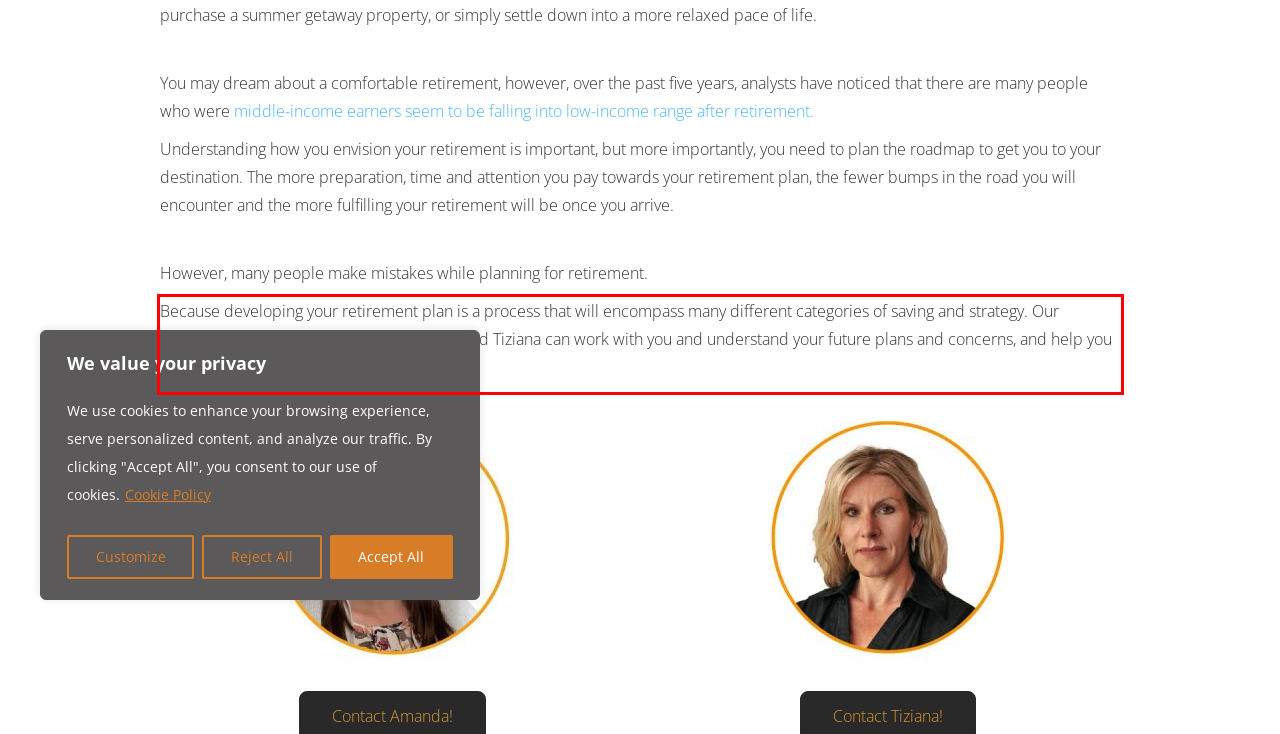Please analyze the screenshot of a webpage and extract the text content within the red bounding box using OCR.

Because developing your retirement plan is a process that will encompass many different categories of saving and strategy. Our professional, Licensed Advisors Amanda and Tiziana can work with you and understand your future plans and concerns, and help you design your retirement.